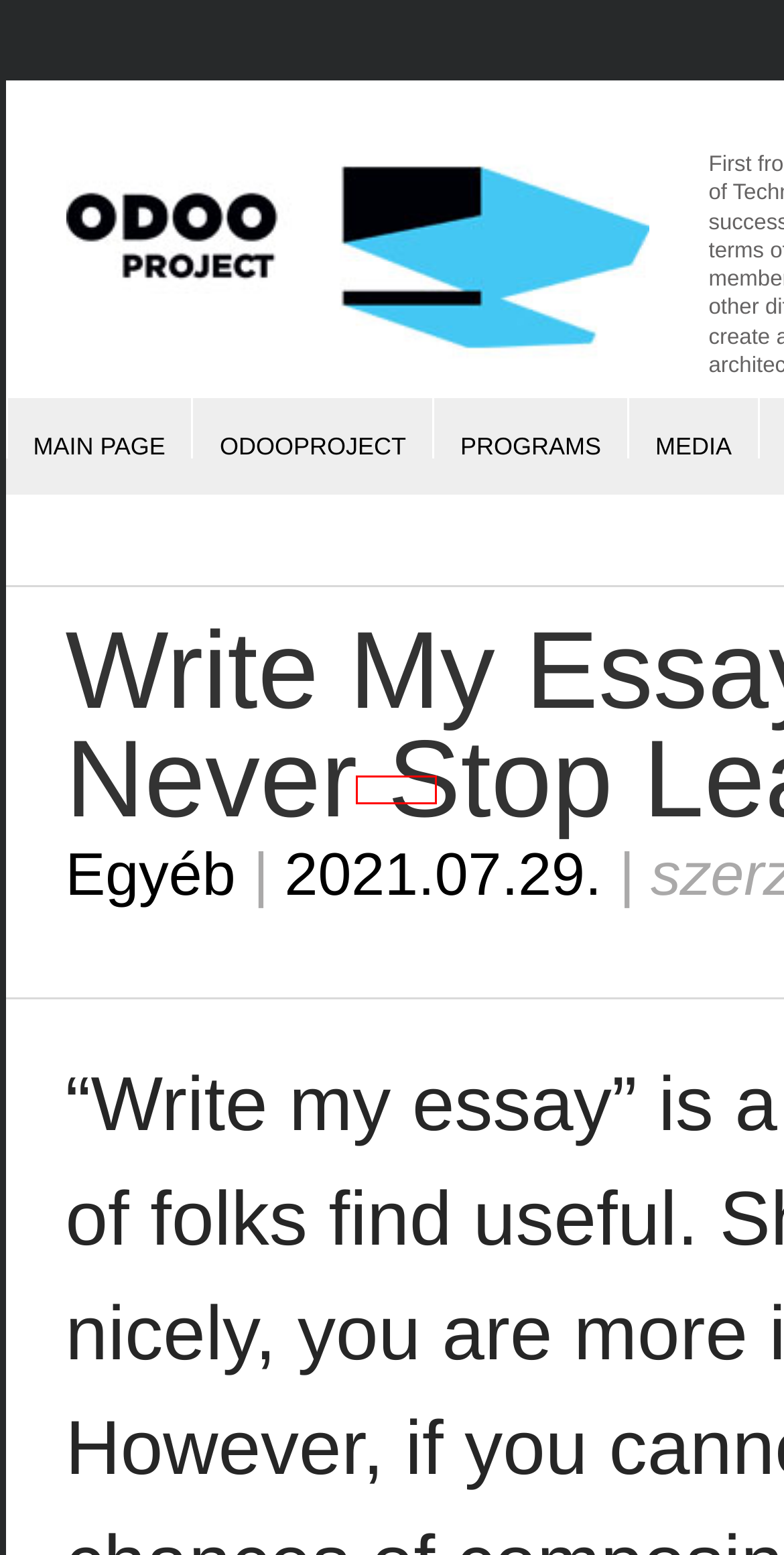You are given a screenshot of a webpage with a red bounding box around an element. Choose the most fitting webpage description for the page that appears after clicking the element within the red bounding box. Here are the candidates:
A. Odooproject | OdooBlog
B. Sustainability | OdooBlog
C. Media | OdooBlog
D. Egyéb | OdooBlog
E. OdooBlog | OdooBlog | OdooBlog
F. Programs | OdooBlog
G. Bigpicture | OdooBlog
H. OdooBlog

E